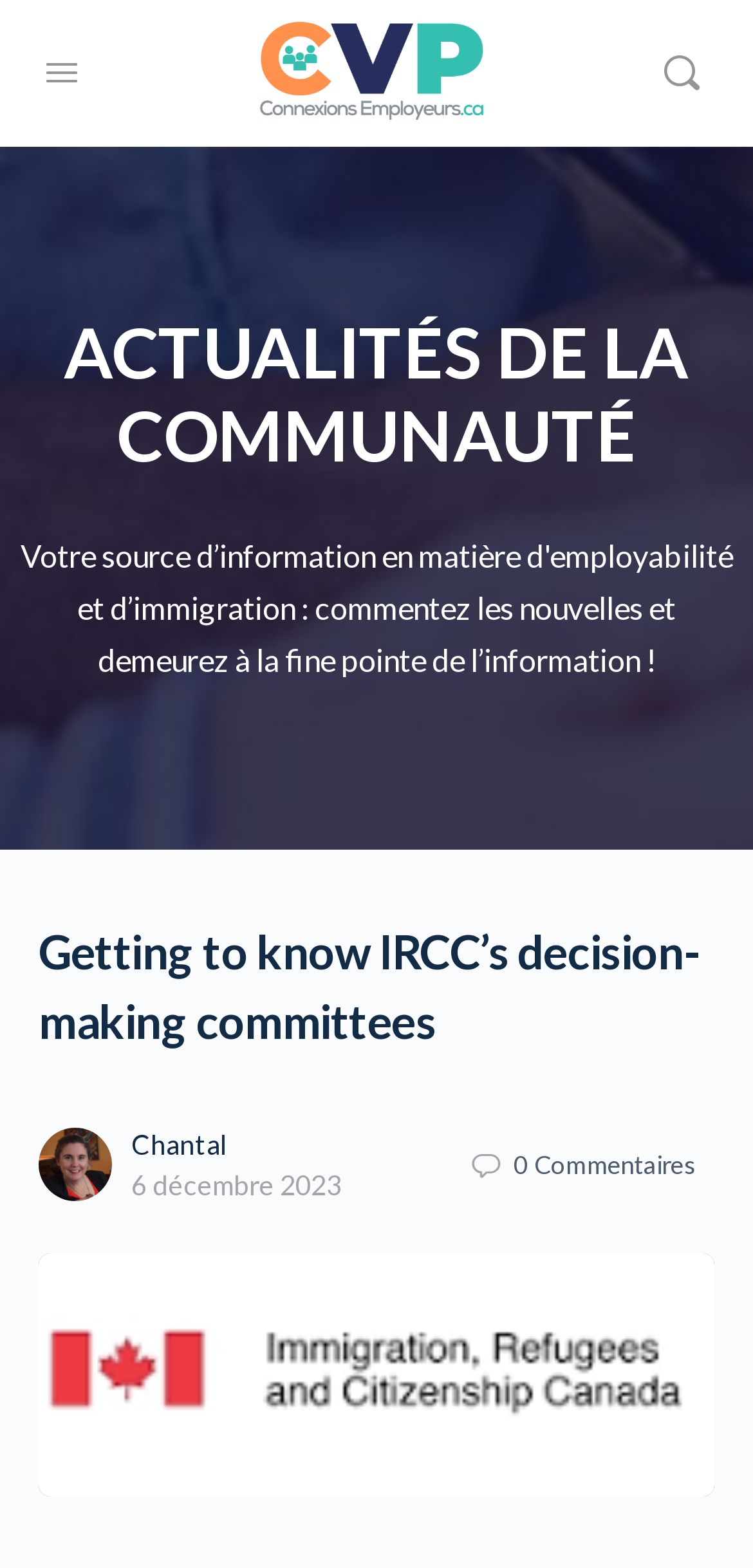Given the description: "0 Commentaires", determine the bounding box coordinates of the UI element. The coordinates should be formatted as four float numbers between 0 and 1, [left, top, right, bottom].

[0.597, 0.72, 0.949, 0.766]